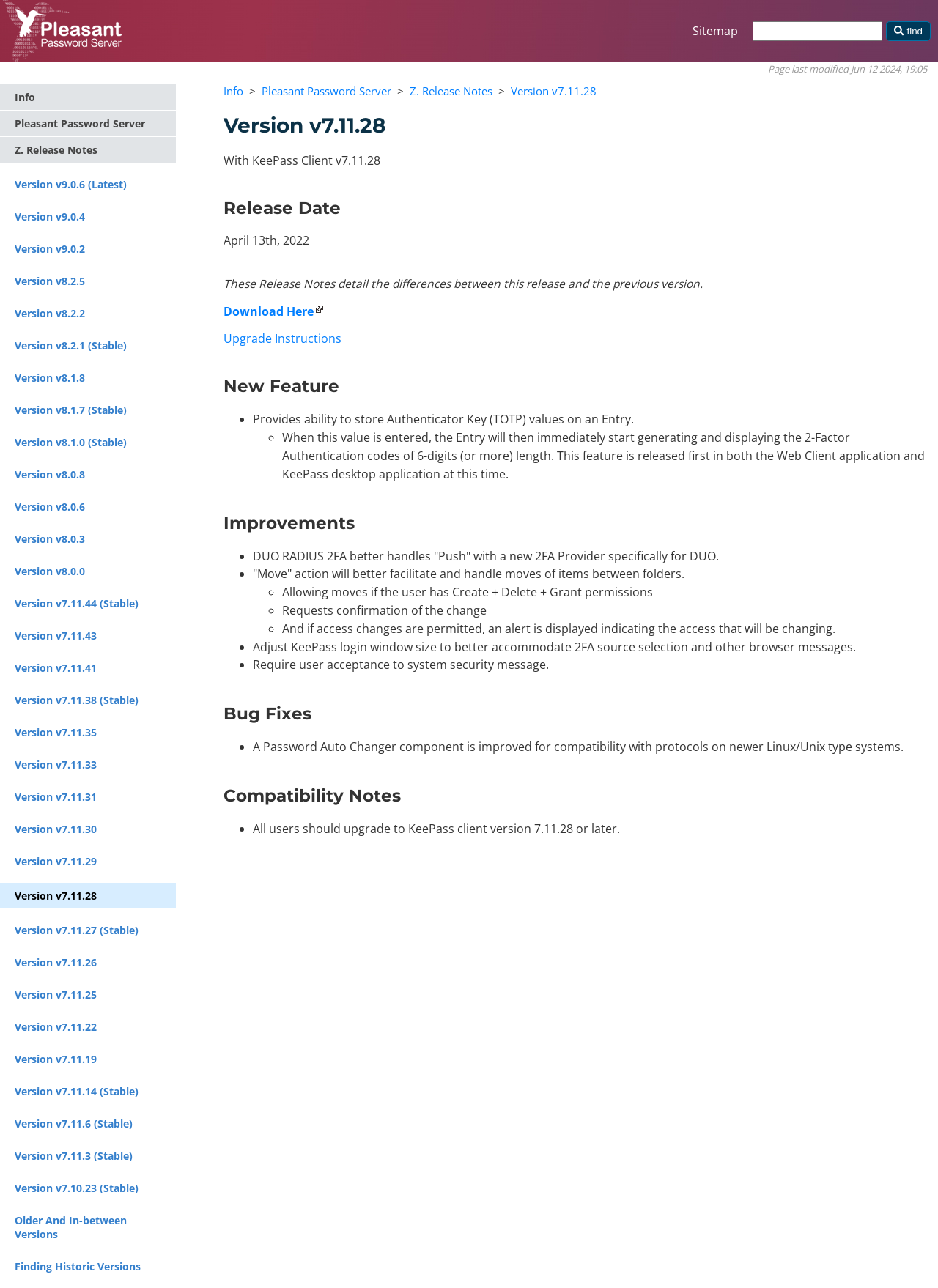Specify the bounding box coordinates of the area that needs to be clicked to achieve the following instruction: "Download the current version".

[0.238, 0.235, 0.347, 0.248]